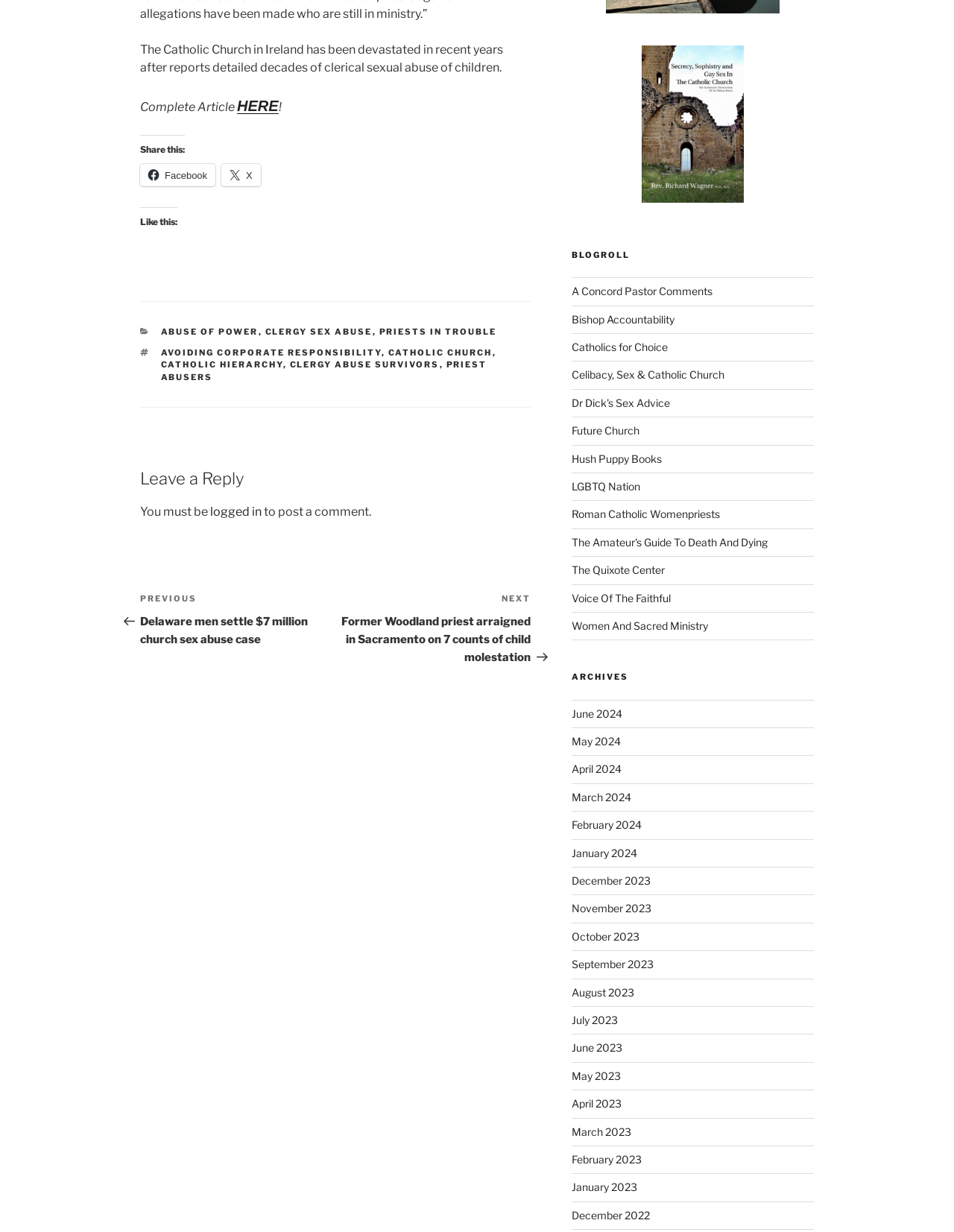What is the purpose of the 'Leave a Reply' section?
Based on the visual details in the image, please answer the question thoroughly.

The 'Leave a Reply' section is provided at the bottom of the article, where users can enter their comments. The text 'You must be logged in to post a comment.' suggests that users need to log in to post a comment, implying that the purpose of this section is to allow users to post their comments.